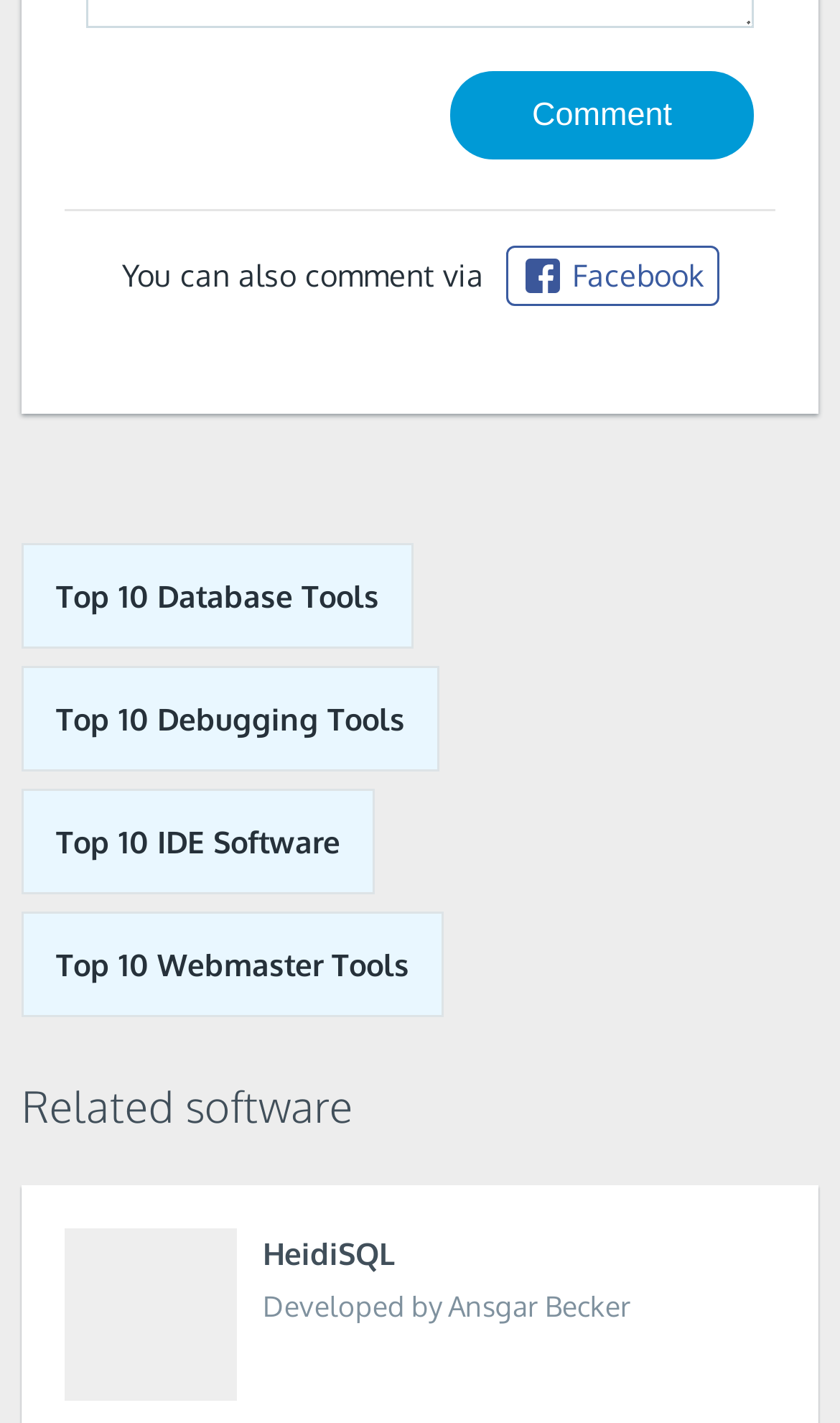Answer the question below in one word or phrase:
What type of software tools are listed on the webpage?

Database, Debugging, IDE, Webmaster